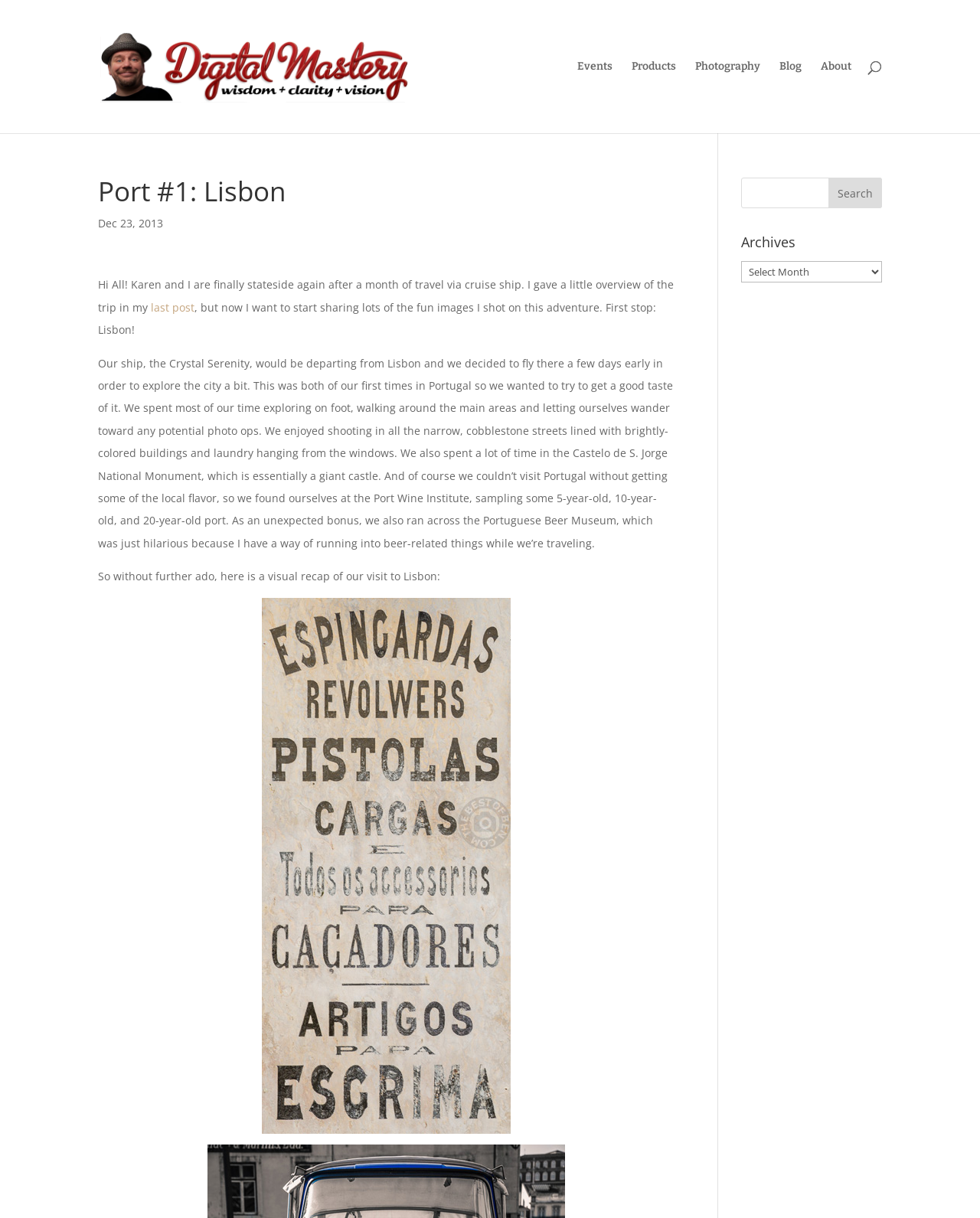Locate and provide the bounding box coordinates for the HTML element that matches this description: "last post".

[0.154, 0.246, 0.198, 0.258]